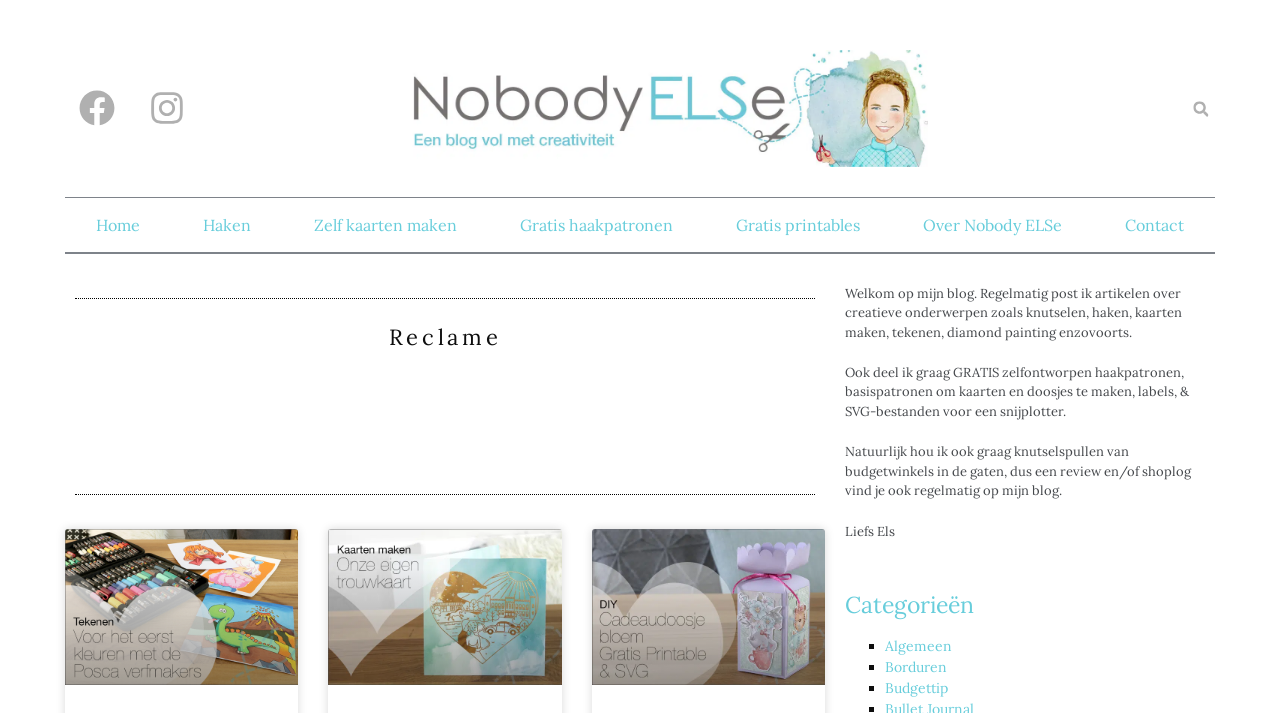Determine the bounding box coordinates of the clickable area required to perform the following instruction: "Check out the latest blog post". The coordinates should be represented as four float numbers between 0 and 1: [left, top, right, bottom].

[0.051, 0.742, 0.233, 0.961]